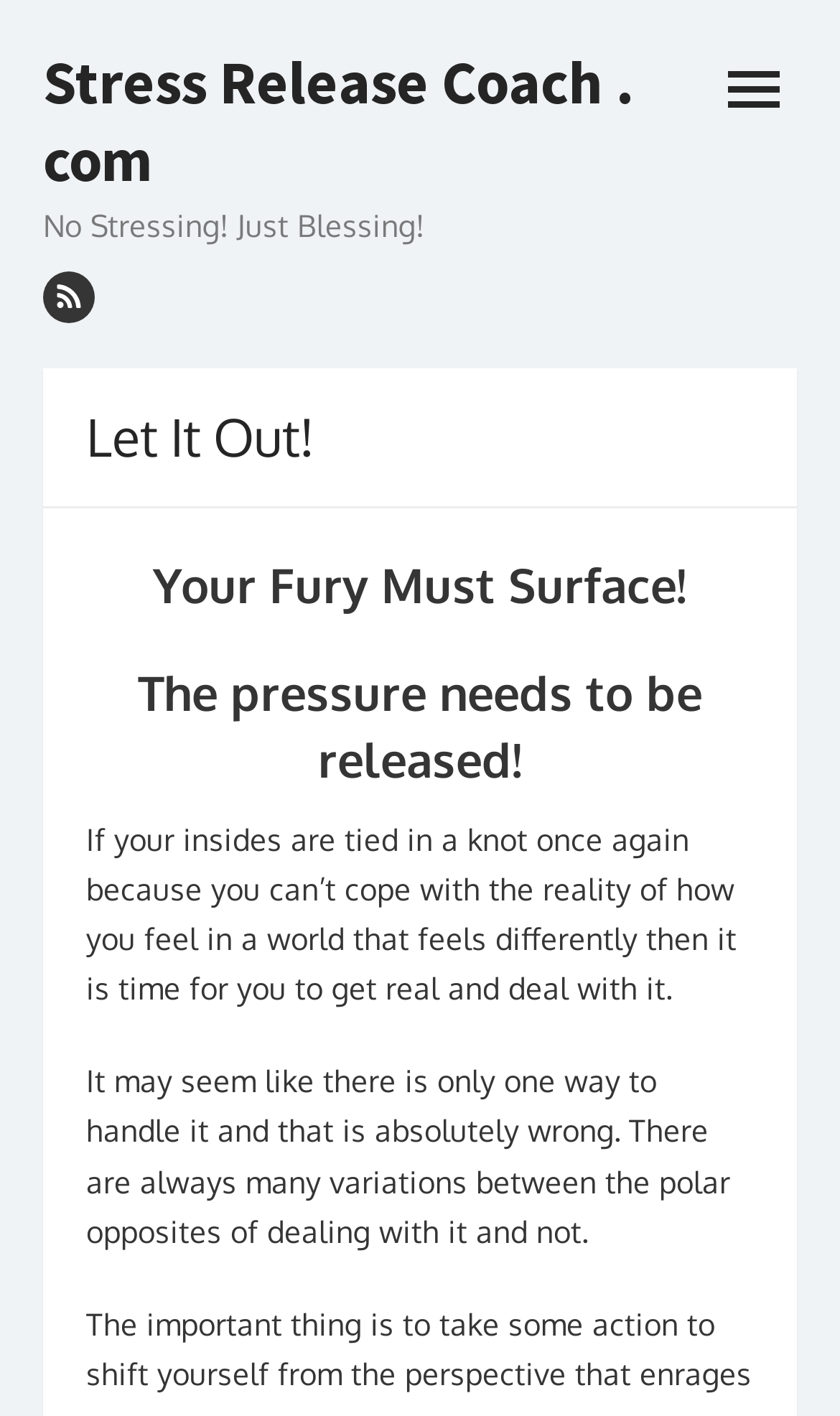Identify the bounding box of the HTML element described here: "Stress Release Coach . com". Provide the coordinates as four float numbers between 0 and 1: [left, top, right, bottom].

[0.051, 0.03, 0.795, 0.141]